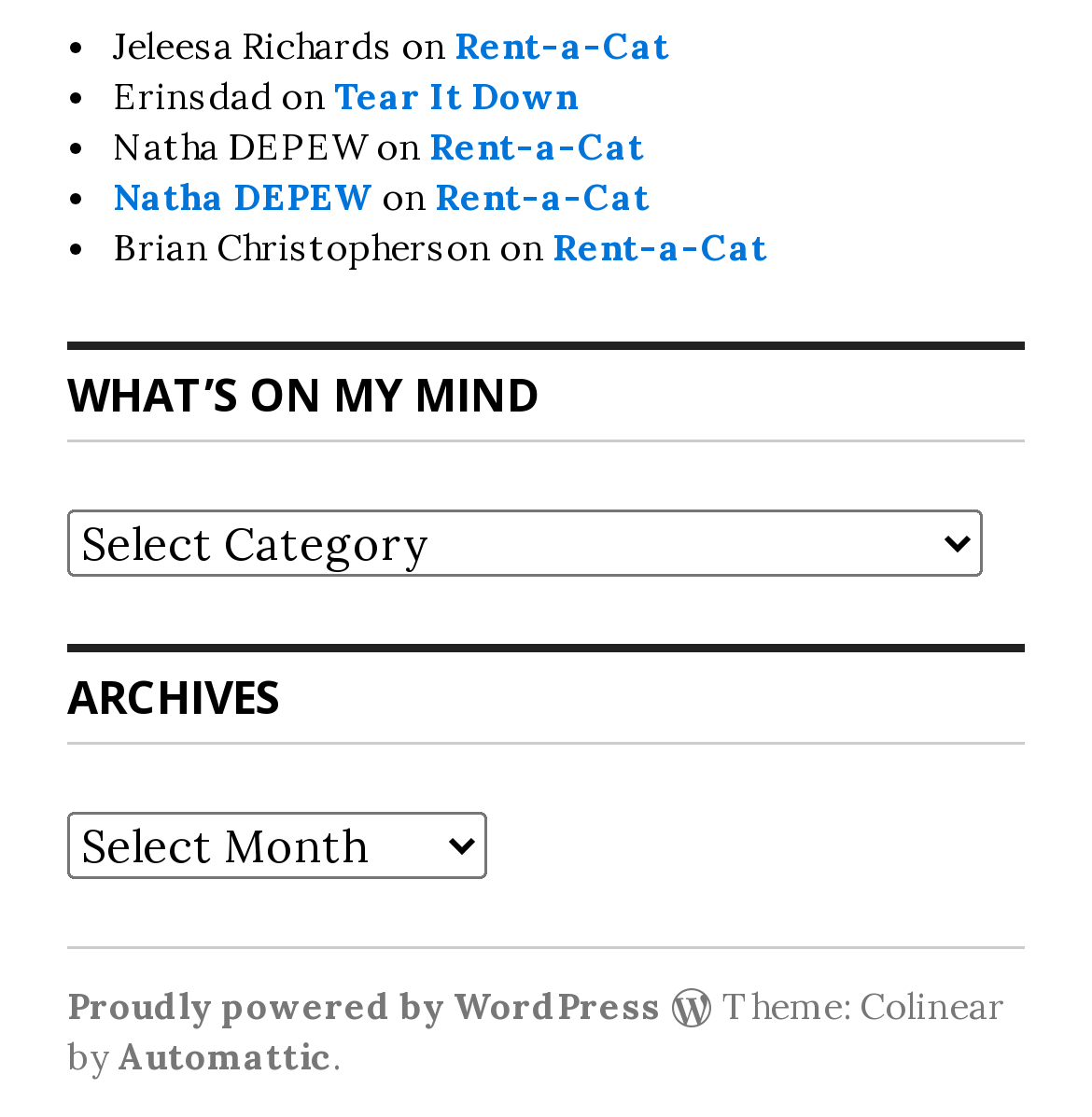What is the name of the first person?
Please ensure your answer is as detailed and informative as possible.

I looked at the first list item and found the static text 'Jeleesa Richards' which is the name of the first person.